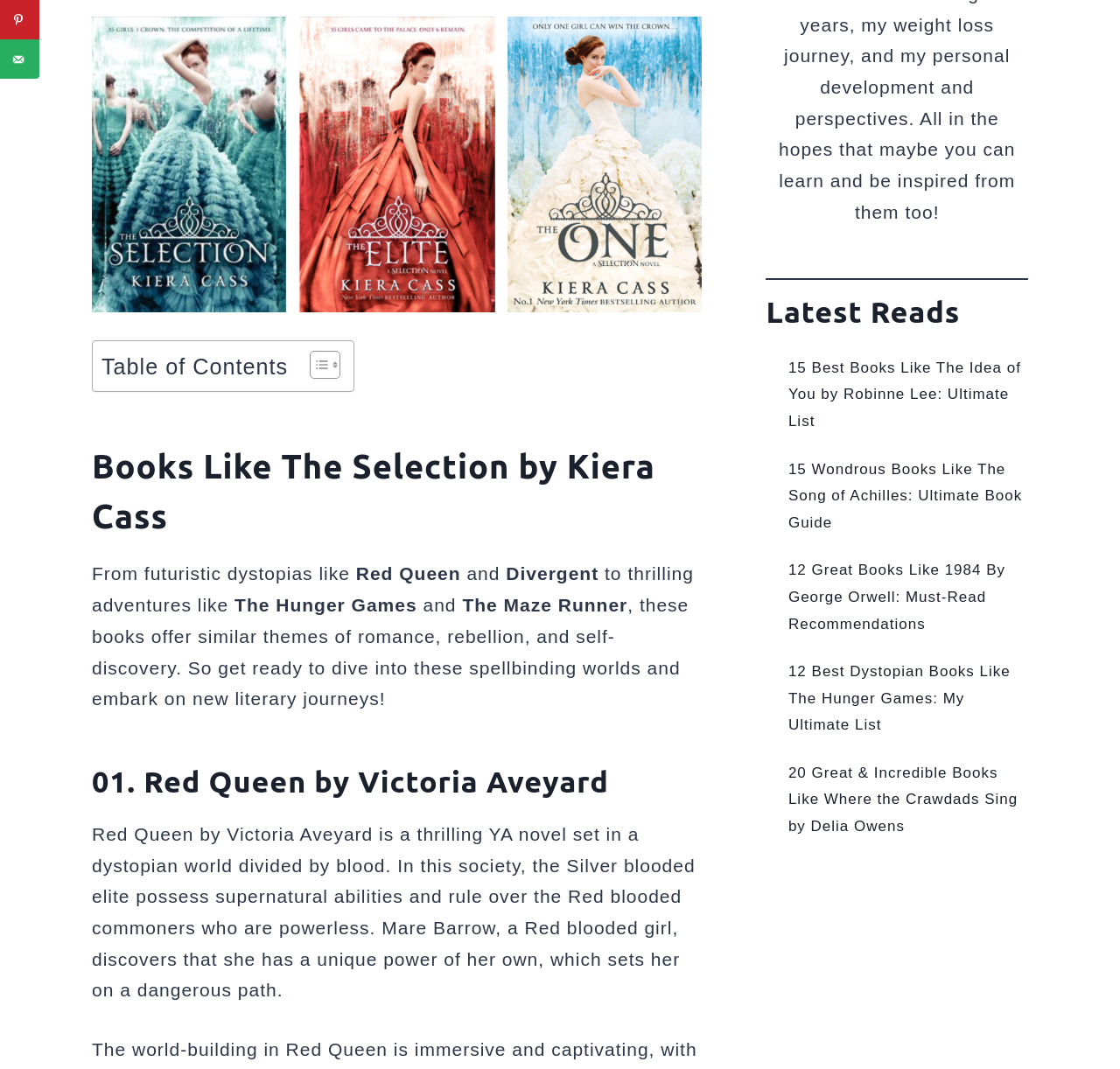Find the bounding box of the UI element described as follows: "Toggle".

[0.265, 0.327, 0.3, 0.355]